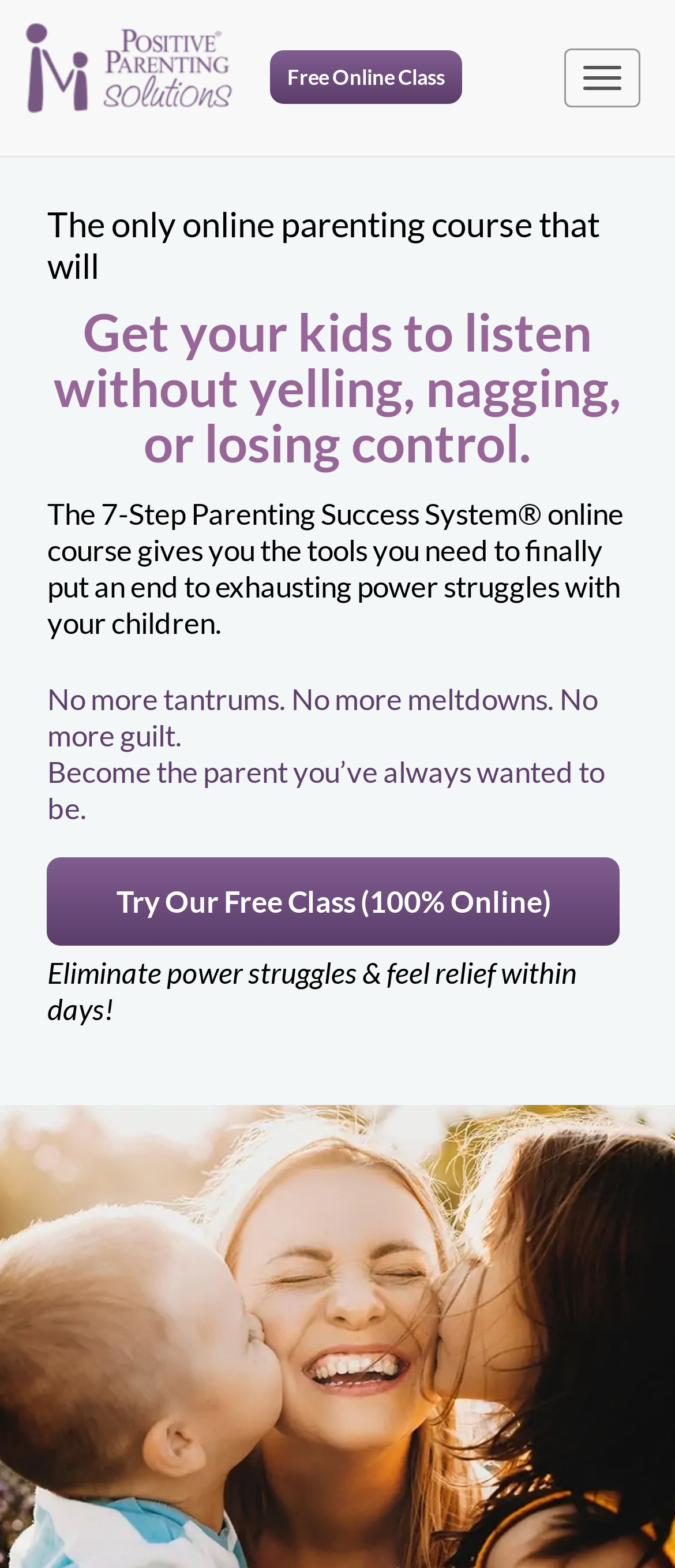What is the benefit of taking the free online class?
Make sure to answer the question with a detailed and comprehensive explanation.

The webpage mentions that taking the free online class can help eliminate power struggles and feel relief within days, as stated in the StaticText element.